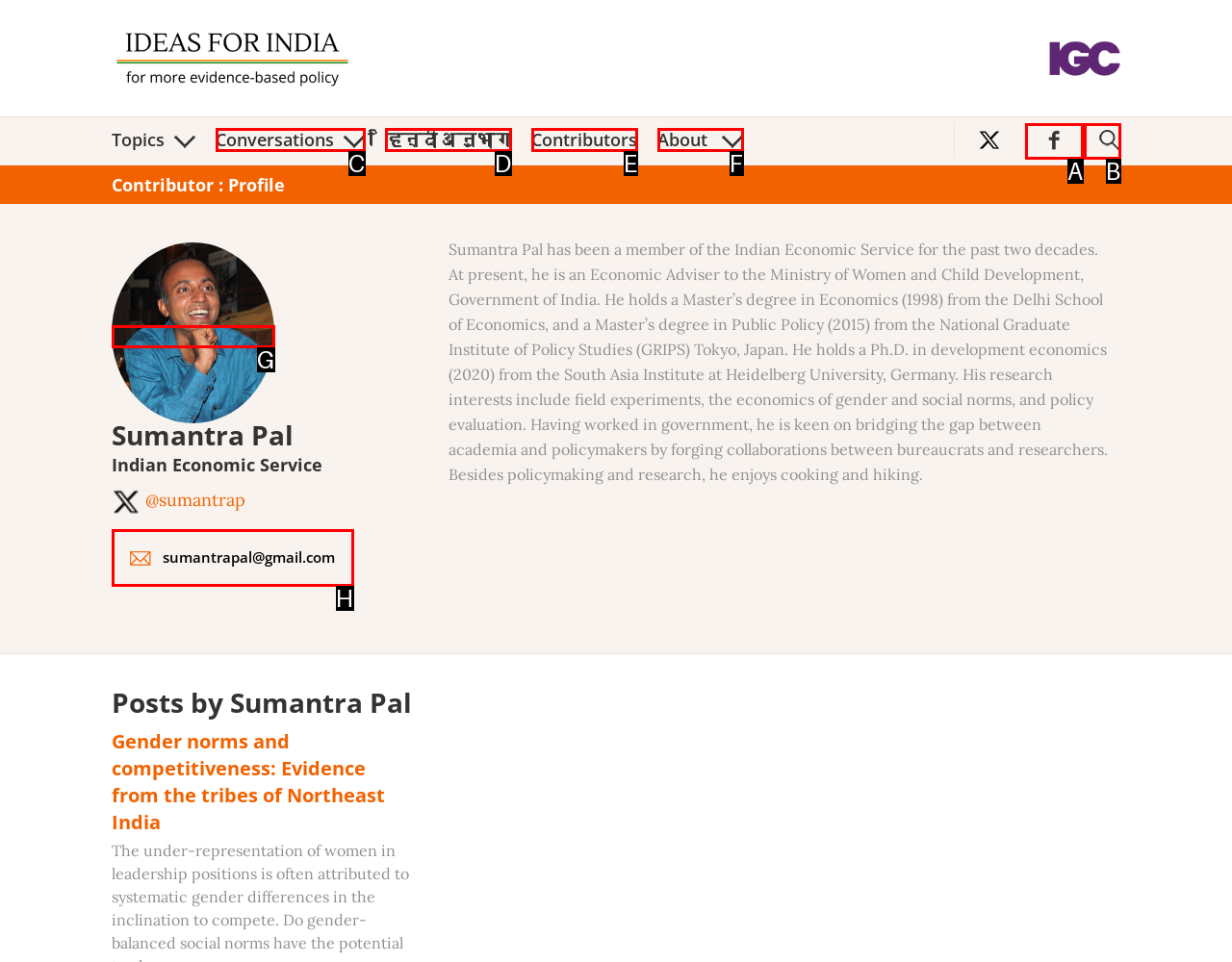Determine which HTML element to click to execute the following task: View the profile of Sumantra Pal Answer with the letter of the selected option.

G